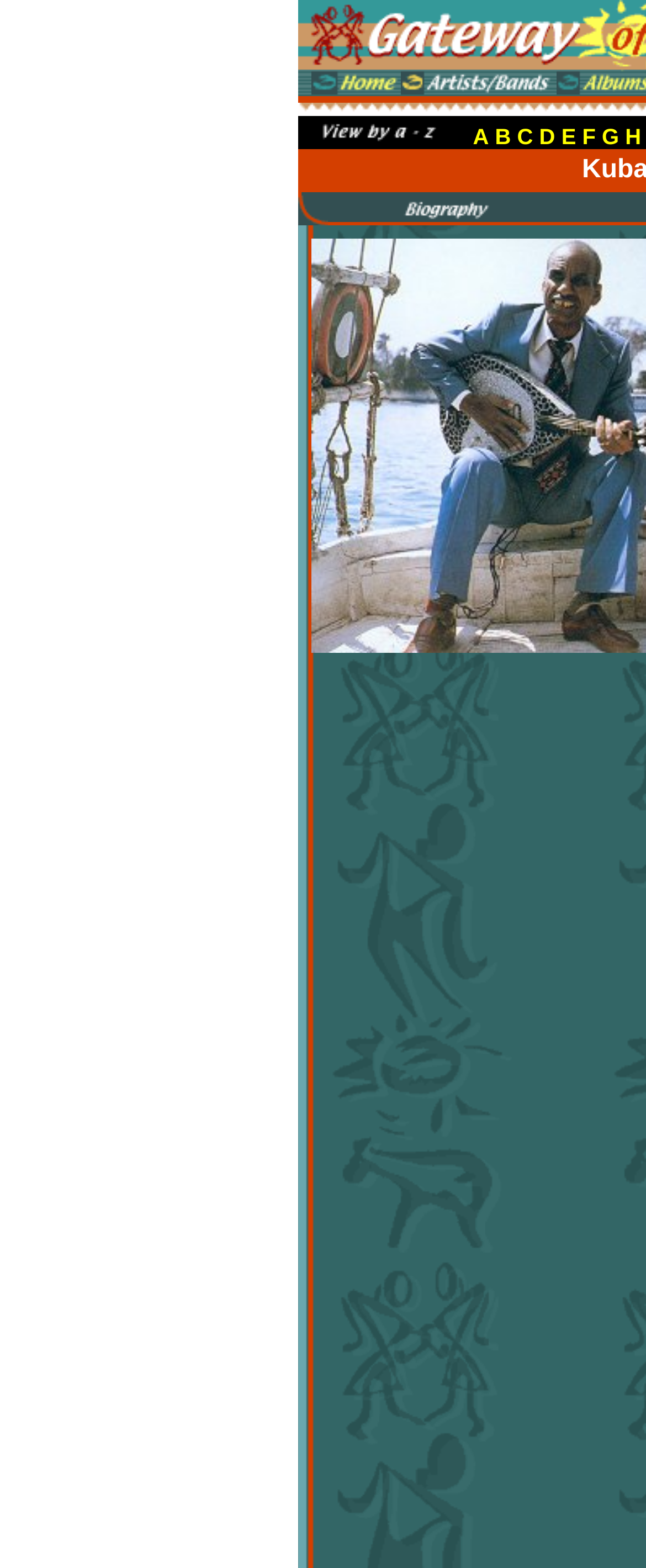Identify the coordinates of the bounding box for the element that must be clicked to accomplish the instruction: "Click the link to access Hassan, Ali Biography".

[0.481, 0.049, 0.619, 0.064]